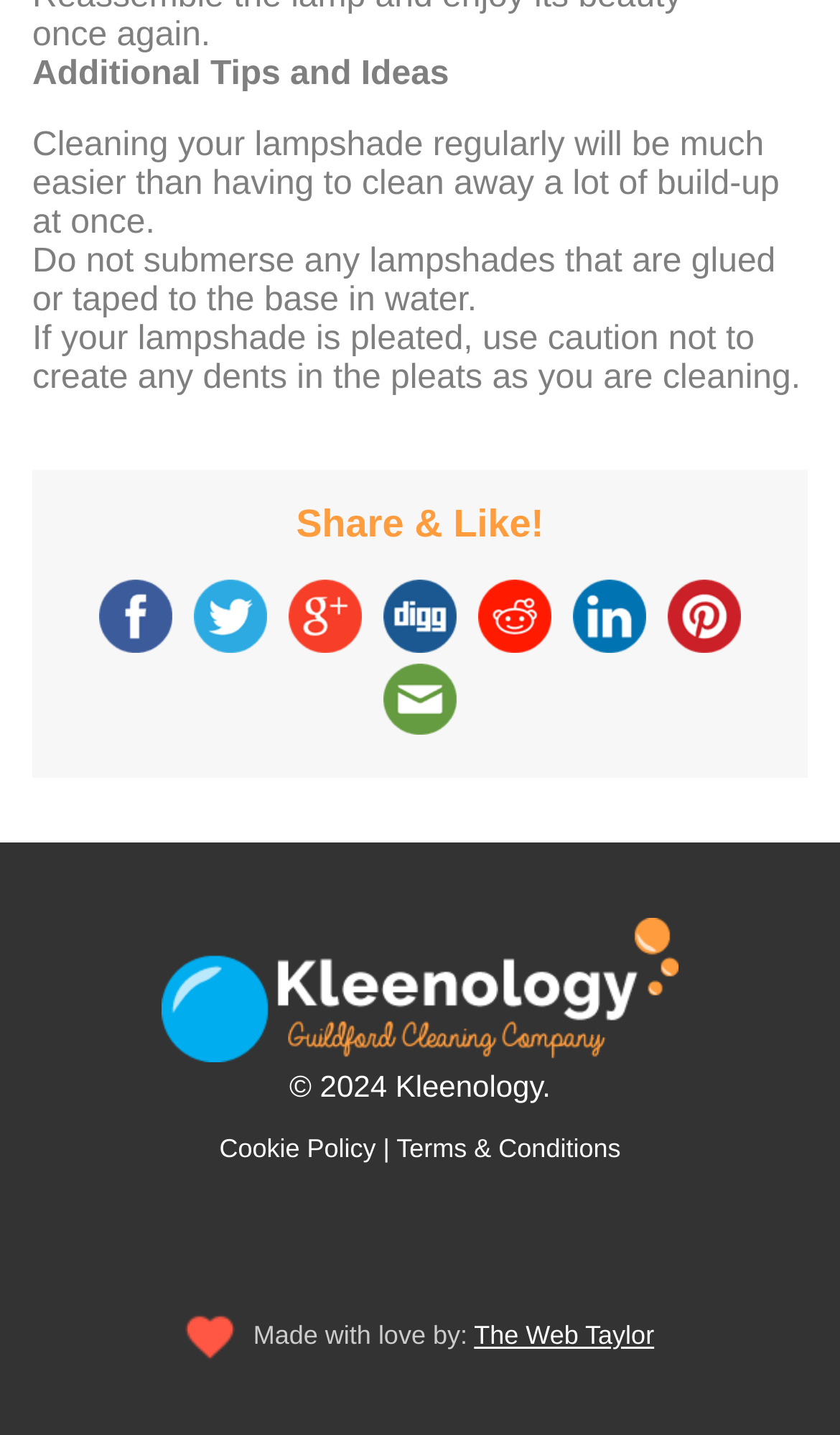Who is the creator of the webpage?
Please look at the screenshot and answer using one word or phrase.

The Web Taylor